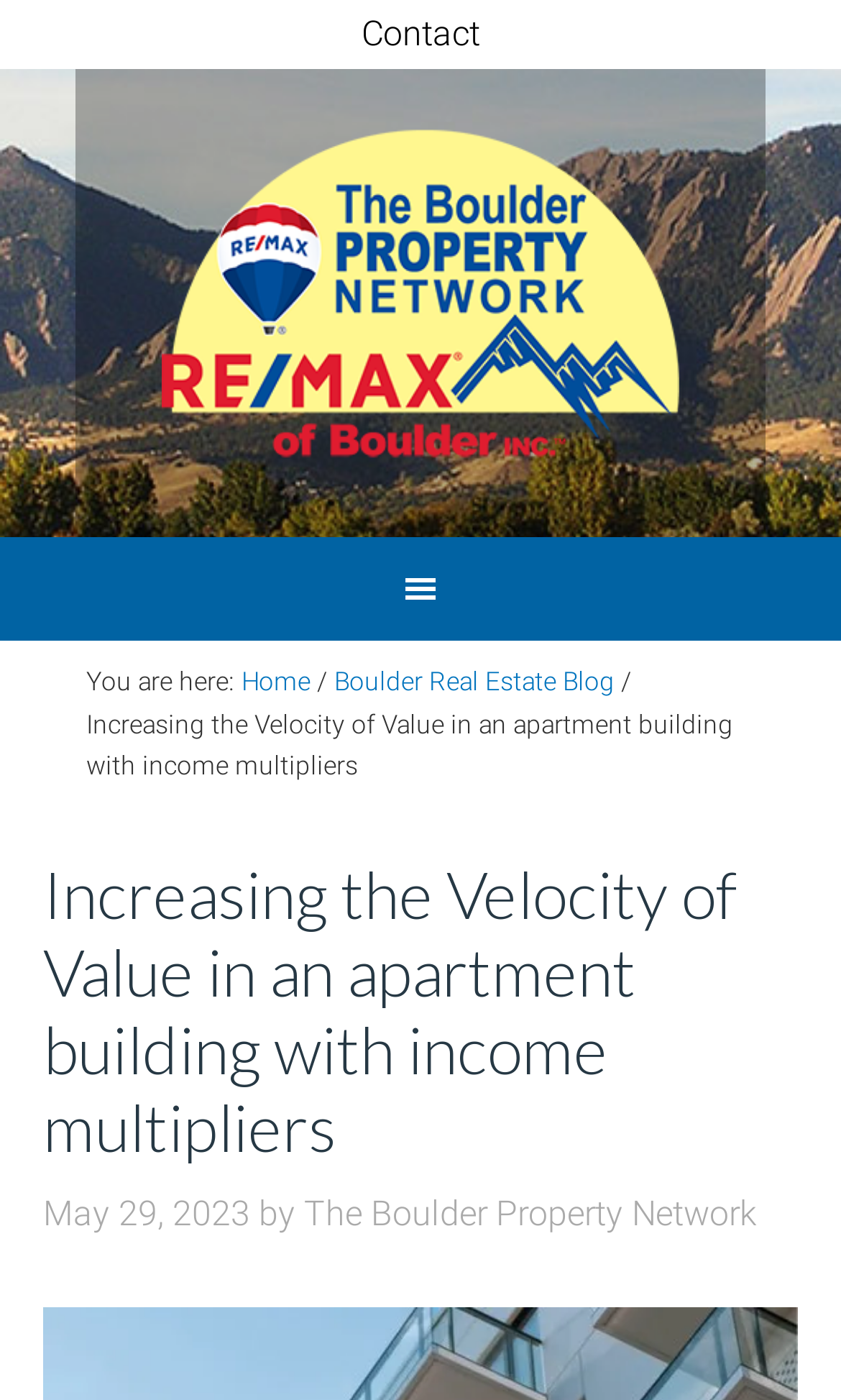Locate the bounding box of the UI element based on this description: "Home". Provide four float numbers between 0 and 1 as [left, top, right, bottom].

[0.287, 0.476, 0.369, 0.498]